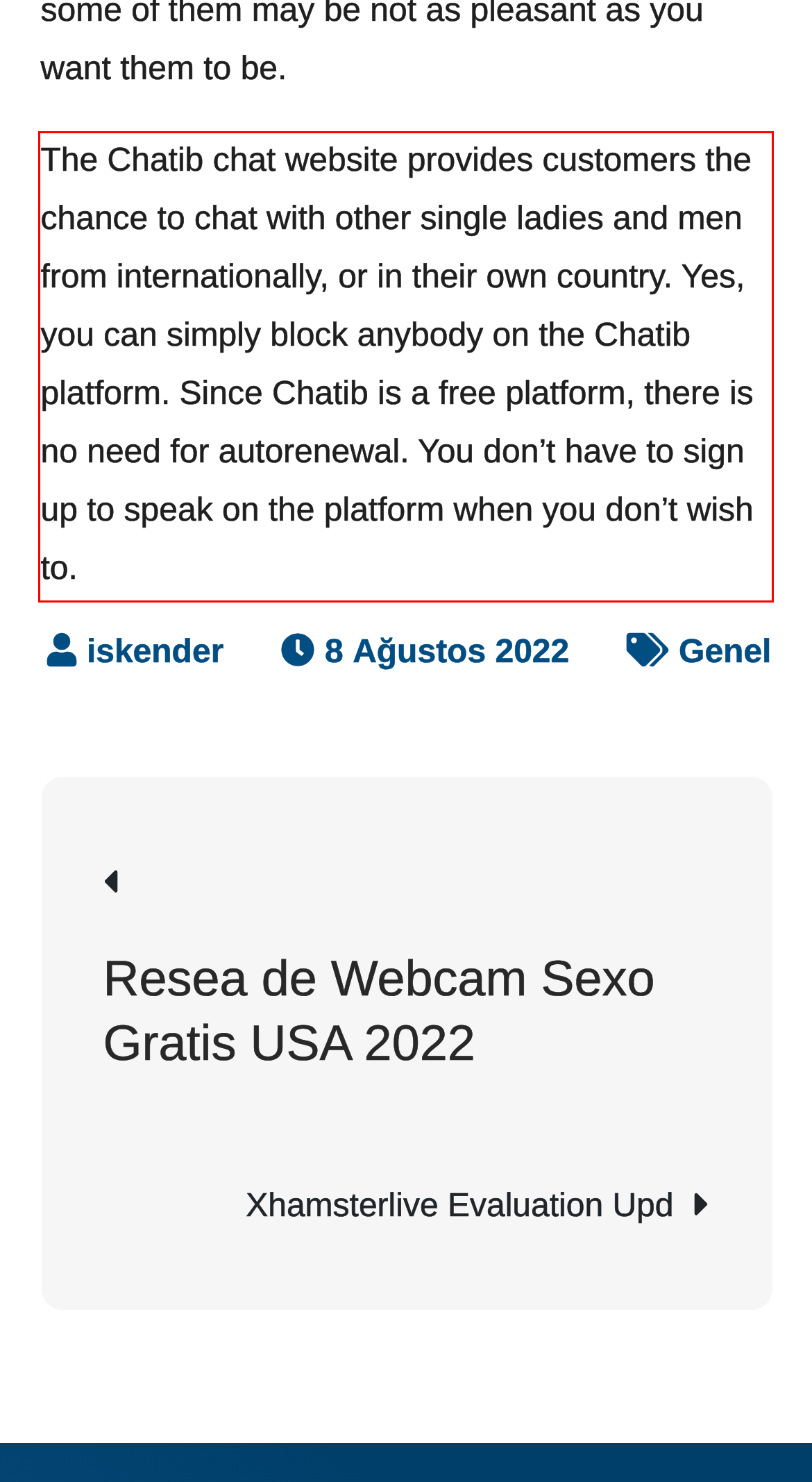Given a screenshot of a webpage, locate the red bounding box and extract the text it encloses.

The Chatib chat website provides customers the chance to chat with other single ladies and men from internationally, or in their own country. Yes, you can simply block anybody on the Chatib platform. Since Chatib is a free platform, there is no need for autorenewal. You don’t have to sign up to speak on the platform when you don’t wish to.